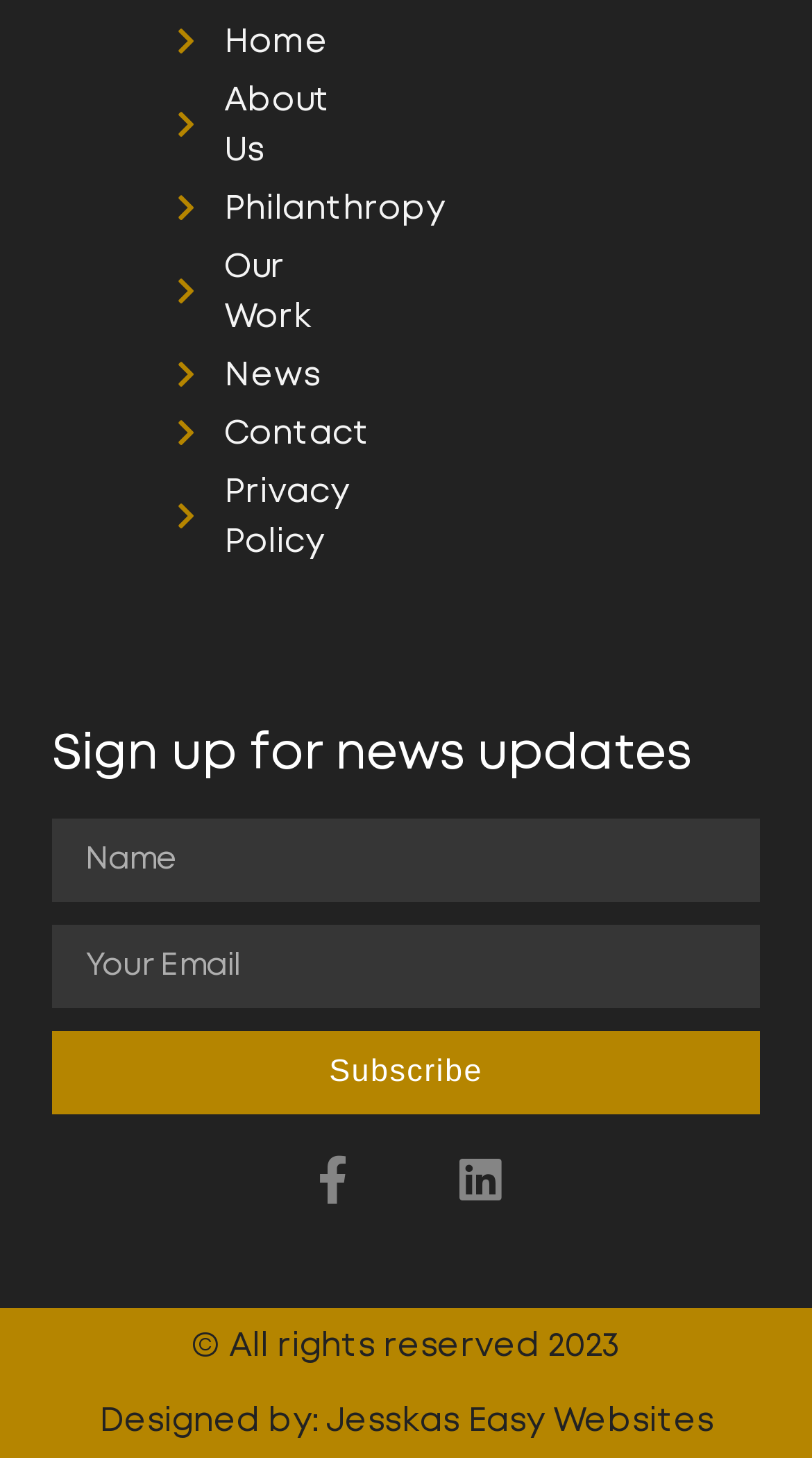Locate the bounding box of the UI element described in the following text: "Subscribe".

[0.064, 0.707, 0.936, 0.764]